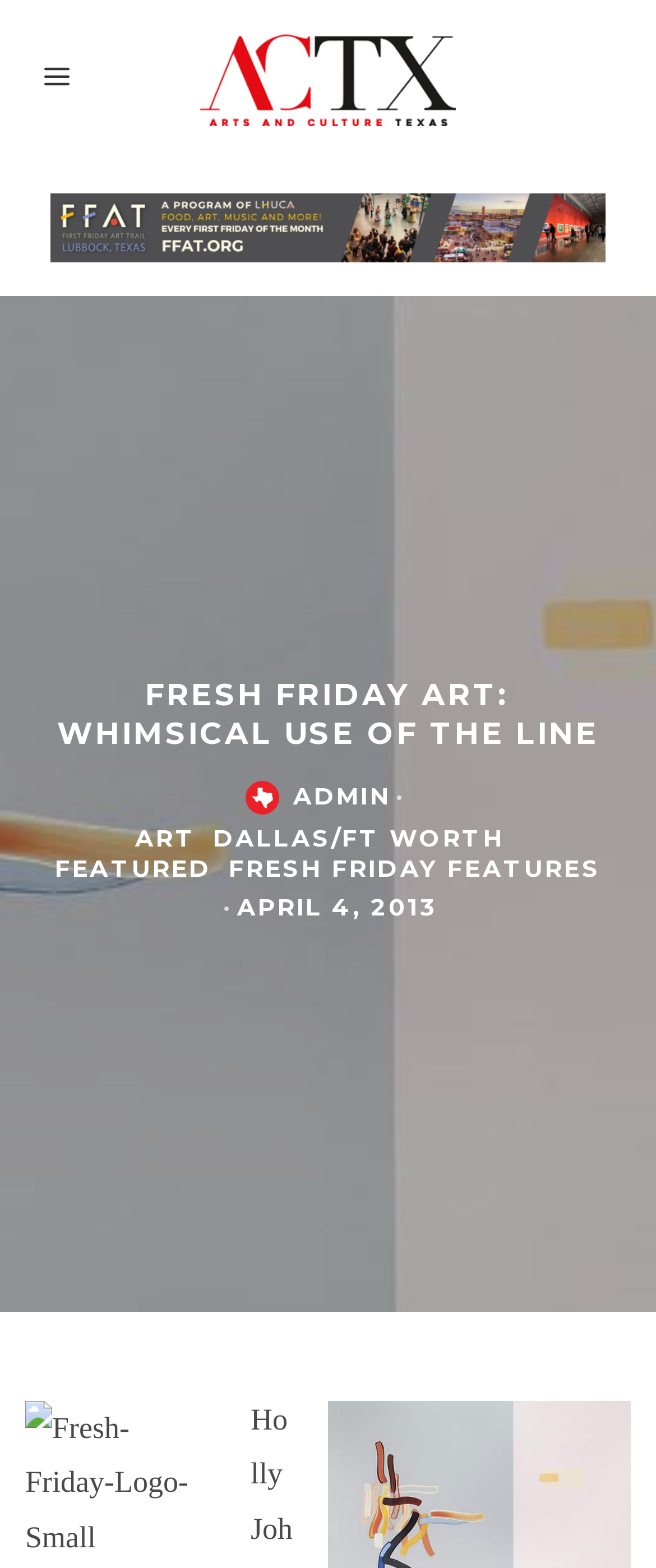Give a one-word or one-phrase response to the question: 
How many navigation links are present?

5